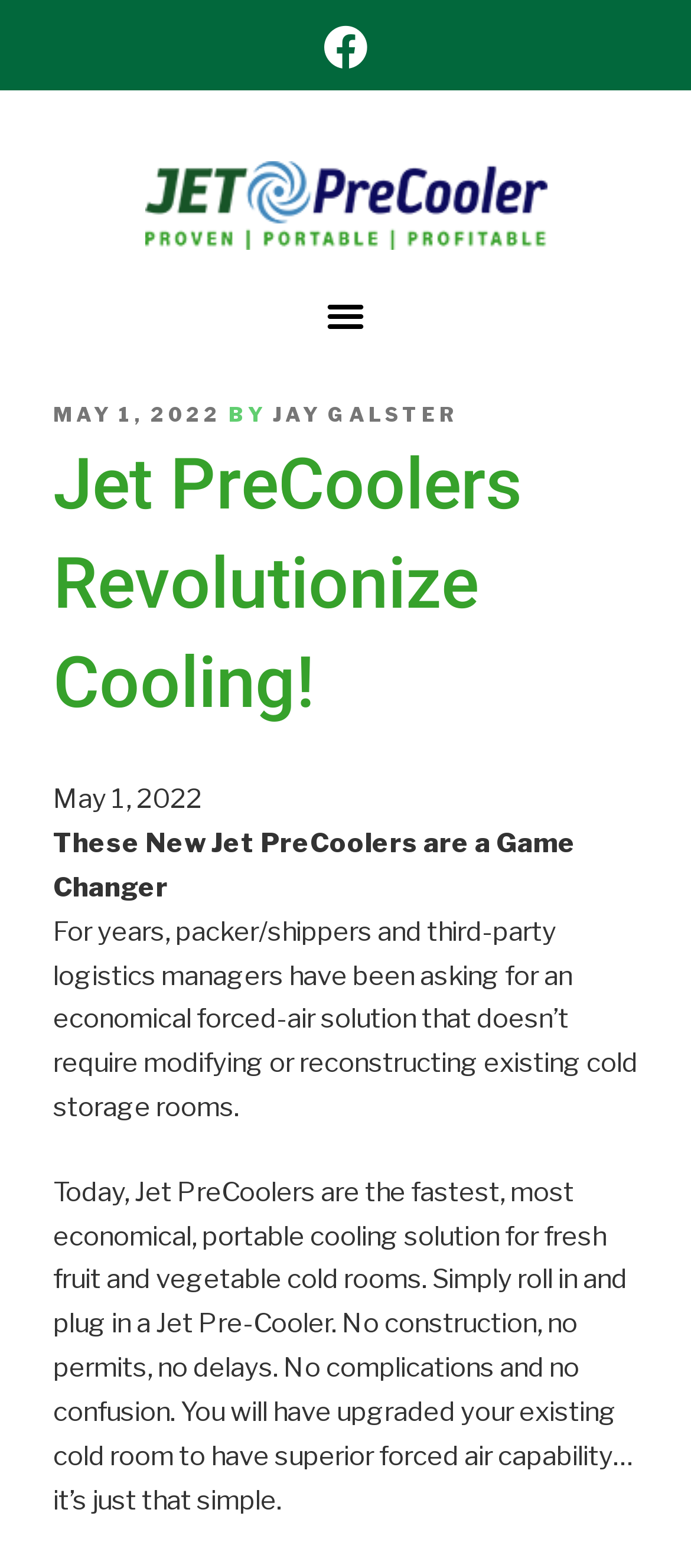What is the main topic of the webpage?
Refer to the image and offer an in-depth and detailed answer to the question.

I inferred the main topic of the webpage by analyzing the header section, which contains the text 'Jet PreCoolers Revolutionize Cooling!' in the [156] heading element. This suggests that the webpage is primarily about Jet PreCoolers.